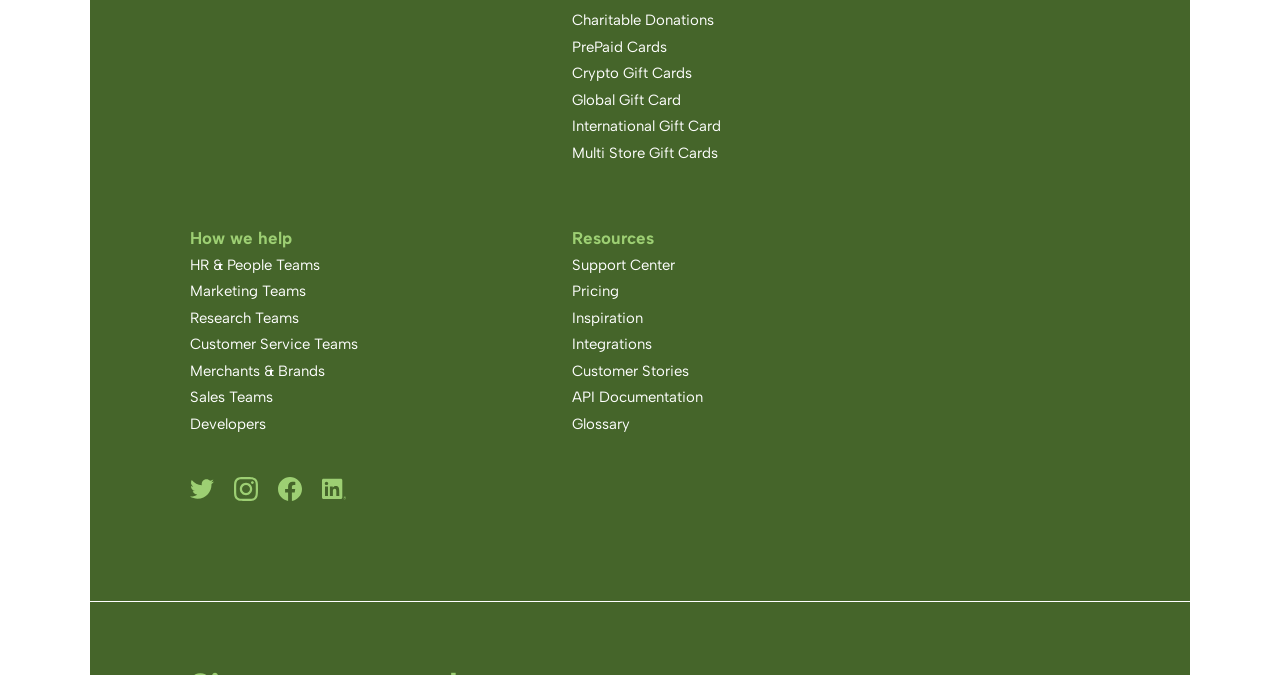What teams are supported?
Please answer the question as detailed as possible.

The webpage provides links to different teams, including 'HR & People Teams', 'Marketing Teams', 'Research Teams', and others, indicating that the webpage supports or provides resources for these teams.